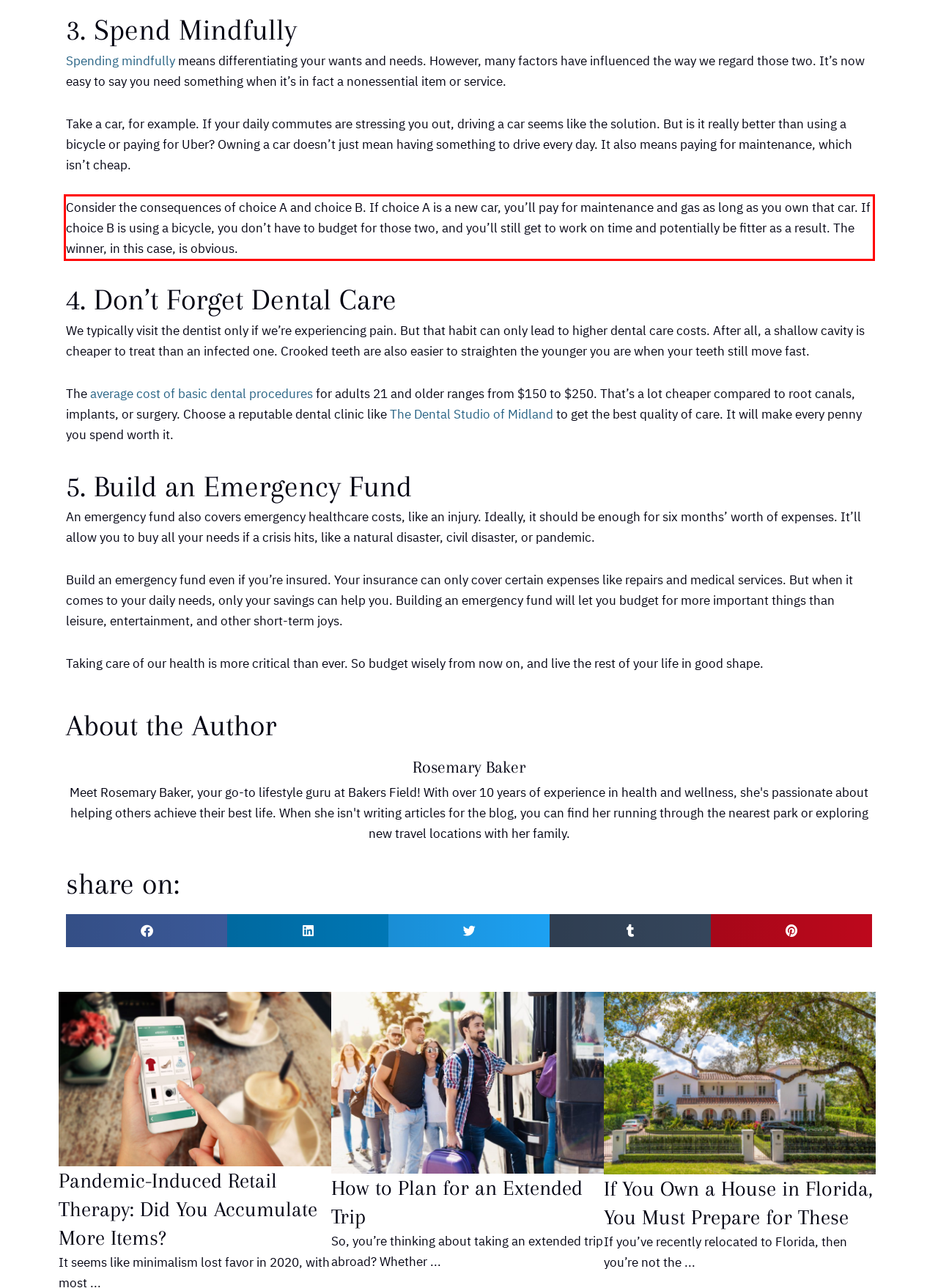You are given a webpage screenshot with a red bounding box around a UI element. Extract and generate the text inside this red bounding box.

Consider the consequences of choice A and choice B. If choice A is a new car, you’ll pay for maintenance and gas as long as you own that car. If choice B is using a bicycle, you don’t have to budget for those two, and you’ll still get to work on time and potentially be fitter as a result. The winner, in this case, is obvious.